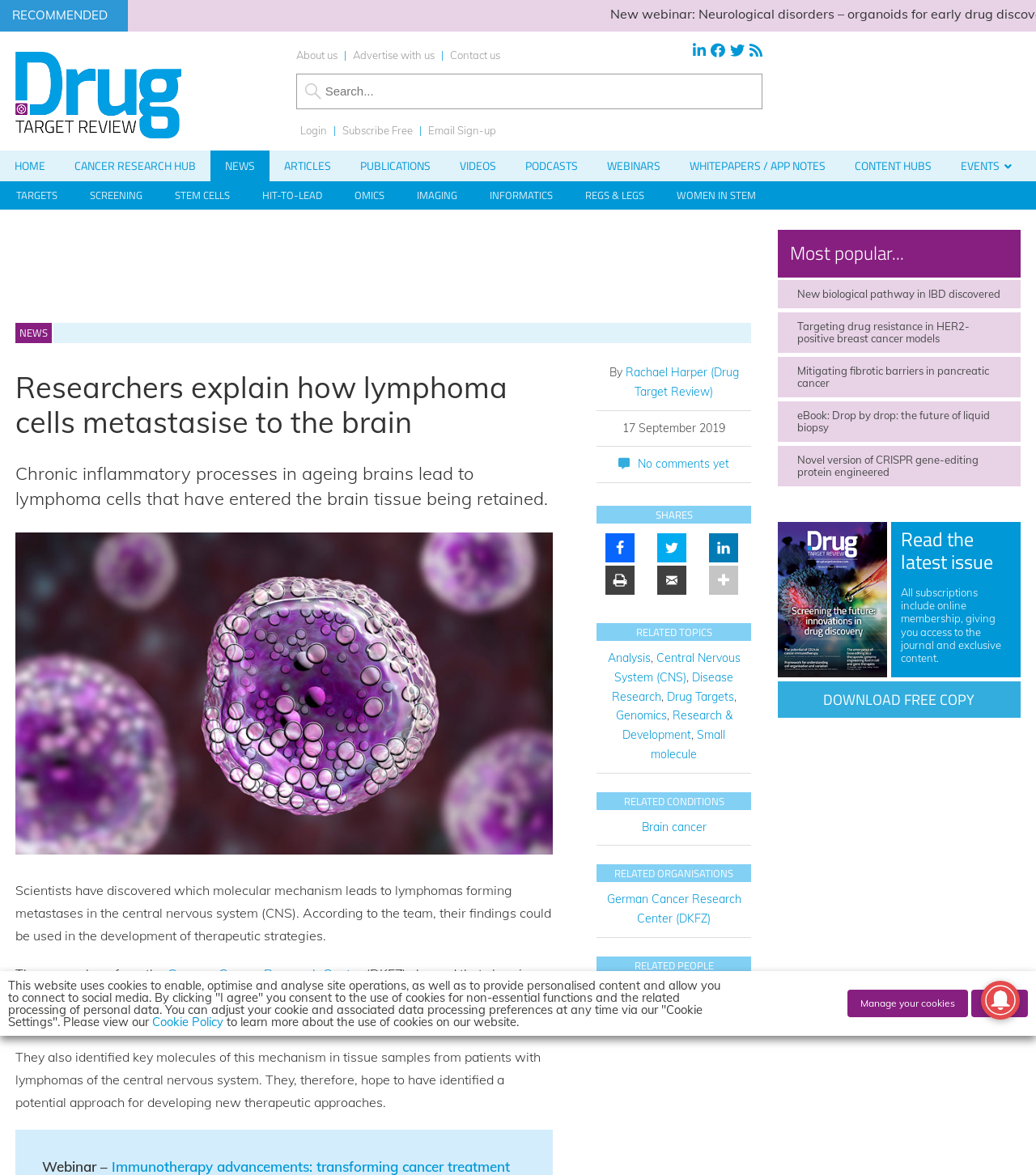From the element description Rachael Harper (Drug Target Review), predict the bounding box coordinates of the UI element. The coordinates must be specified in the format (top-left x, top-left y, bottom-right x, bottom-right y) and should be within the 0 to 1 range.

[0.604, 0.311, 0.713, 0.339]